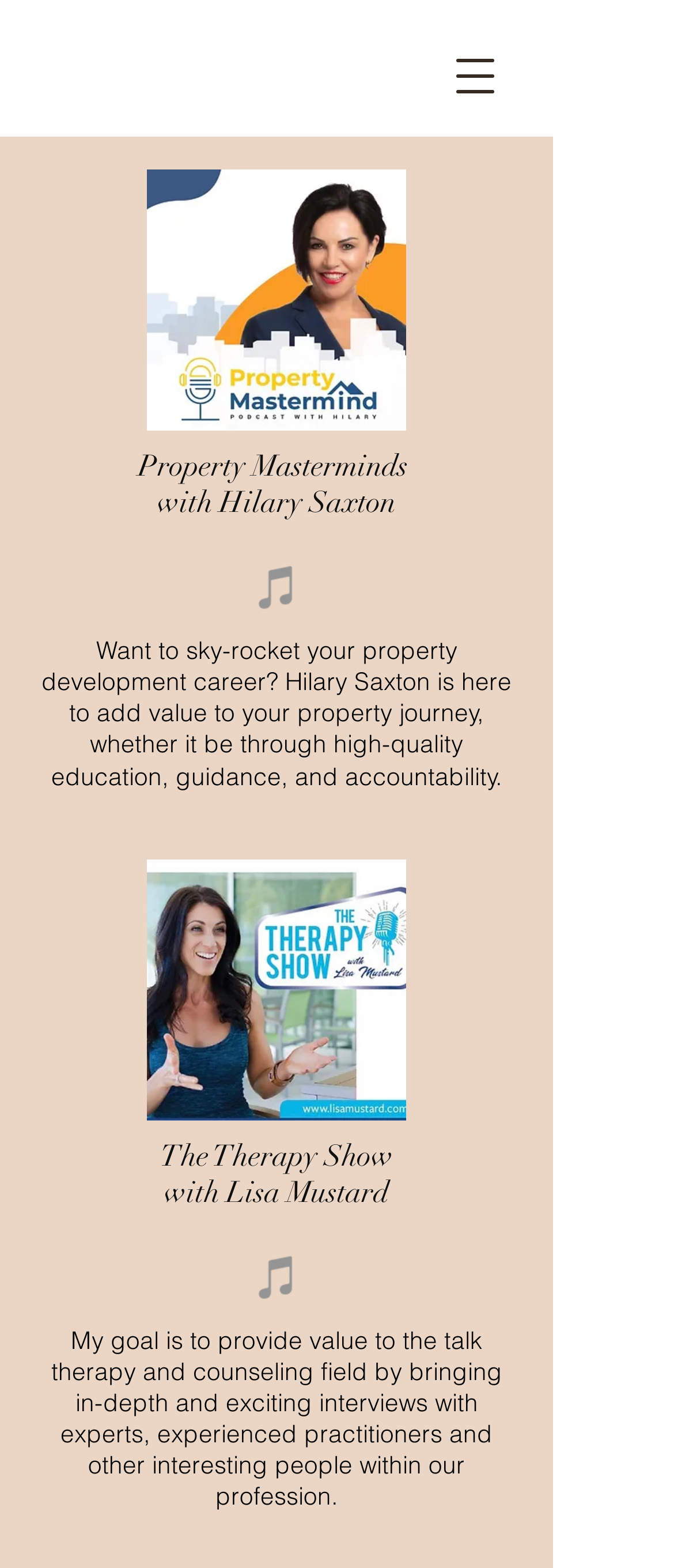How many images are on this webpage? Observe the screenshot and provide a one-word or short phrase answer.

4